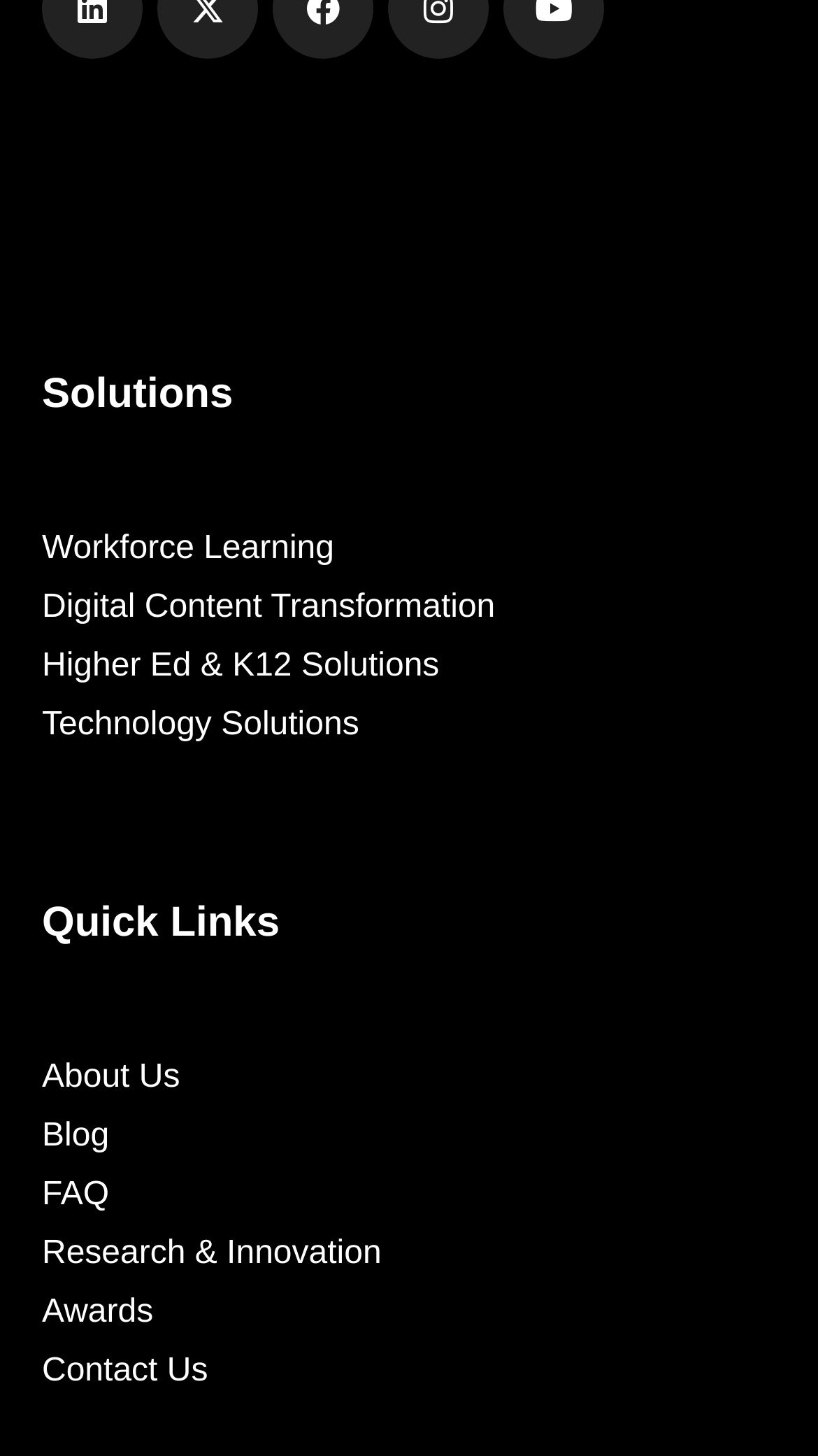What is the button below the textbox for?
Answer the question in as much detail as possible.

The button is labeled as 'Submit' and is located below the textbox, suggesting that it is used to submit the entered work email address, likely to complete a registration or authentication process.